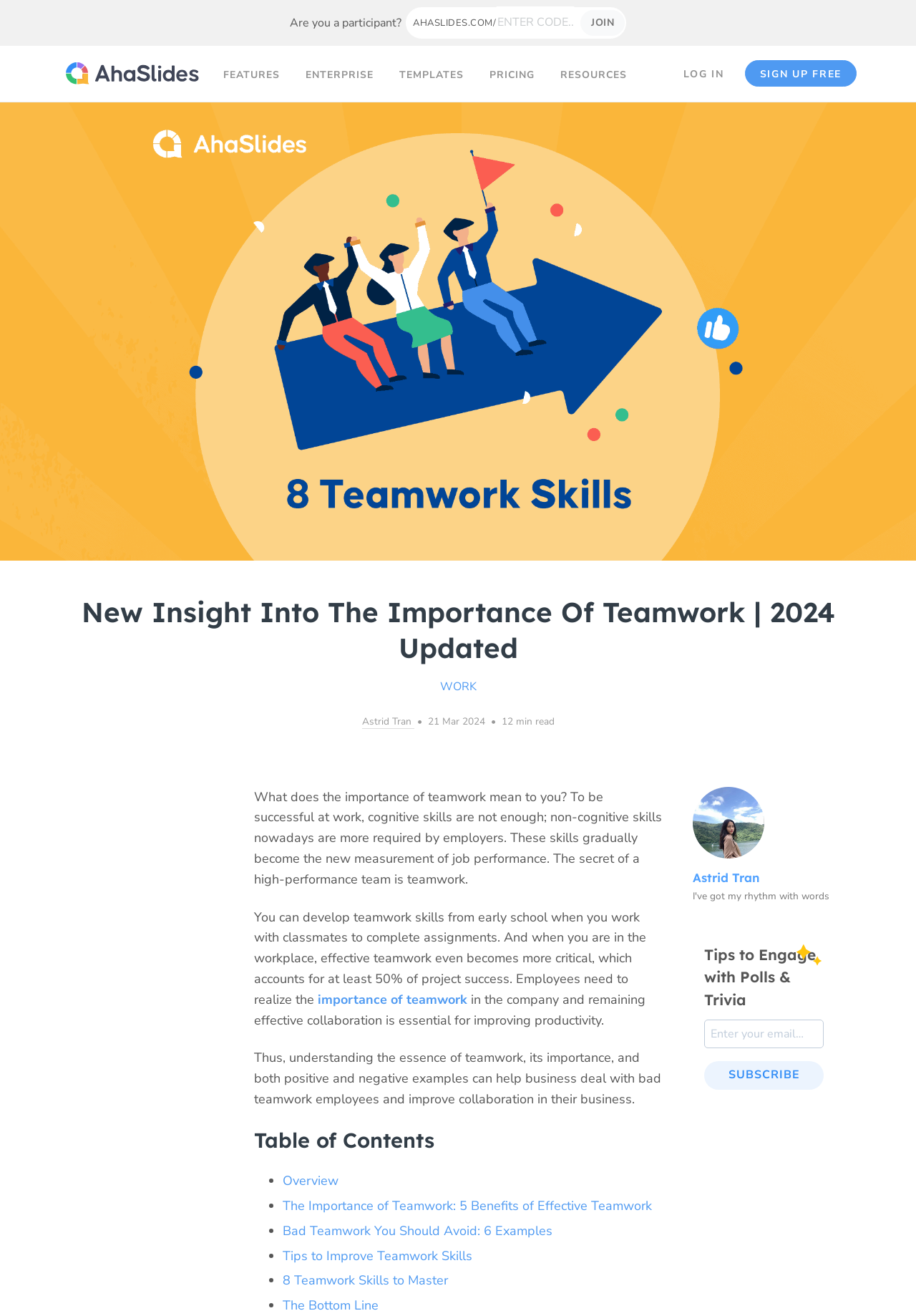Indicate the bounding box coordinates of the element that needs to be clicked to satisfy the following instruction: "Enter code to join". The coordinates should be four float numbers between 0 and 1, i.e., [left, top, right, bottom].

[0.541, 0.005, 0.627, 0.029]